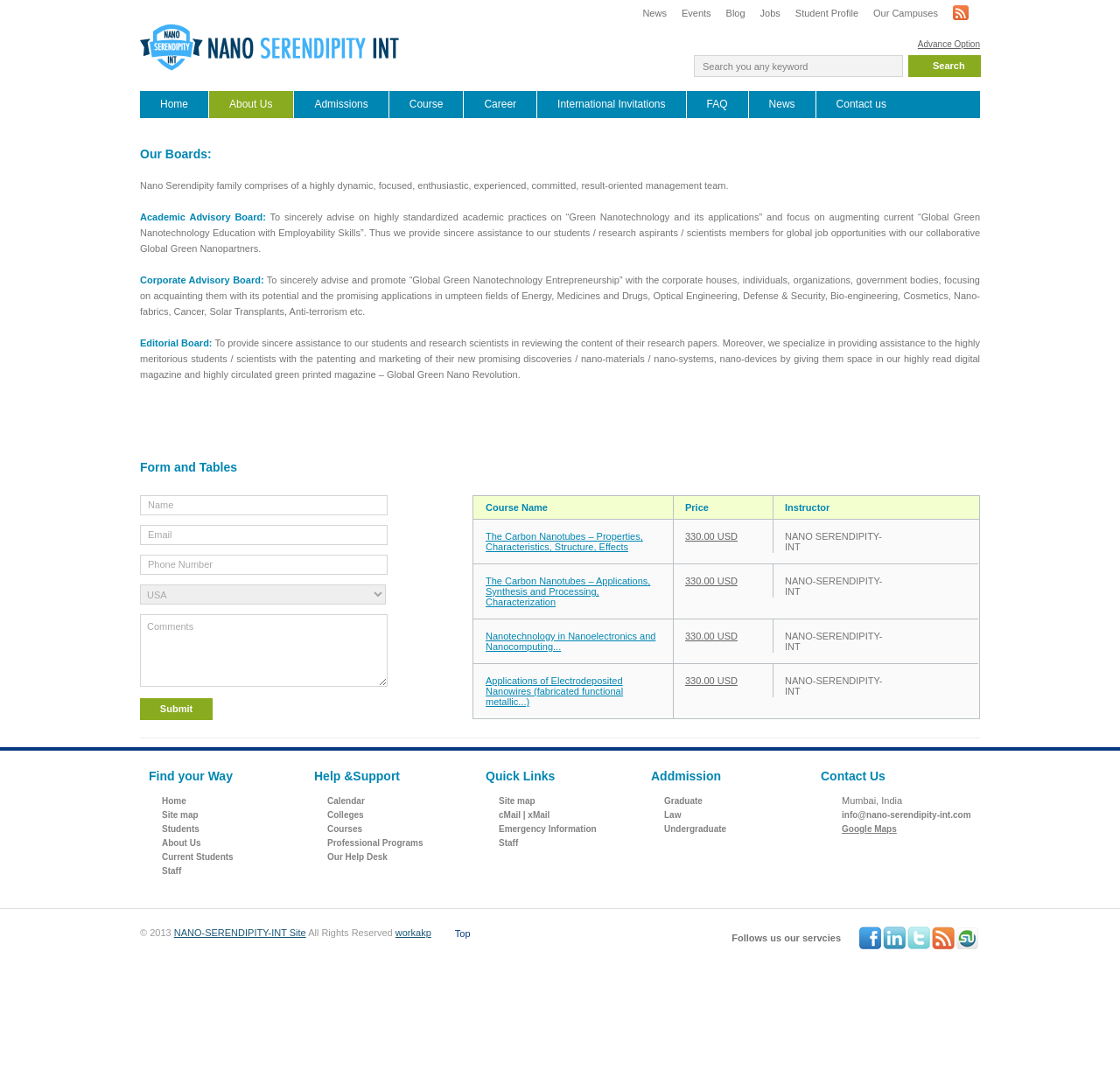Please identify the bounding box coordinates of the element I should click to complete this instruction: 'Search for a keyword'. The coordinates should be given as four float numbers between 0 and 1, like this: [left, top, right, bottom].

[0.62, 0.051, 0.806, 0.071]